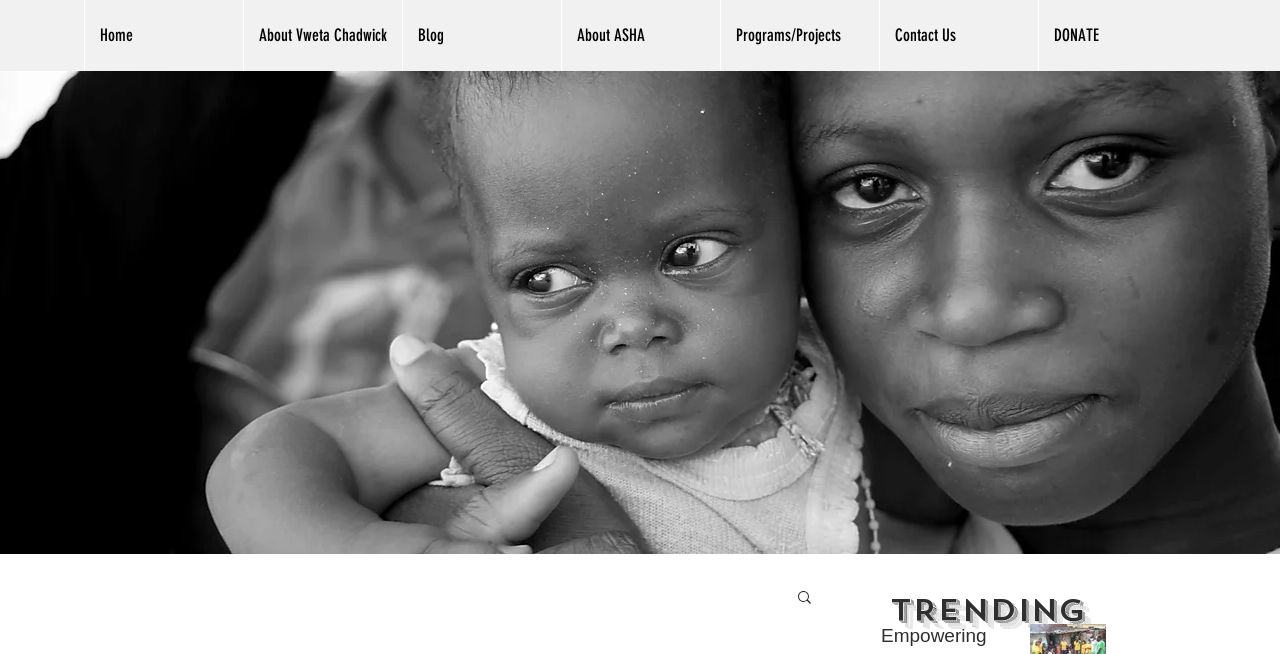What is the category of the trending section?
Please provide a single word or phrase based on the screenshot.

None